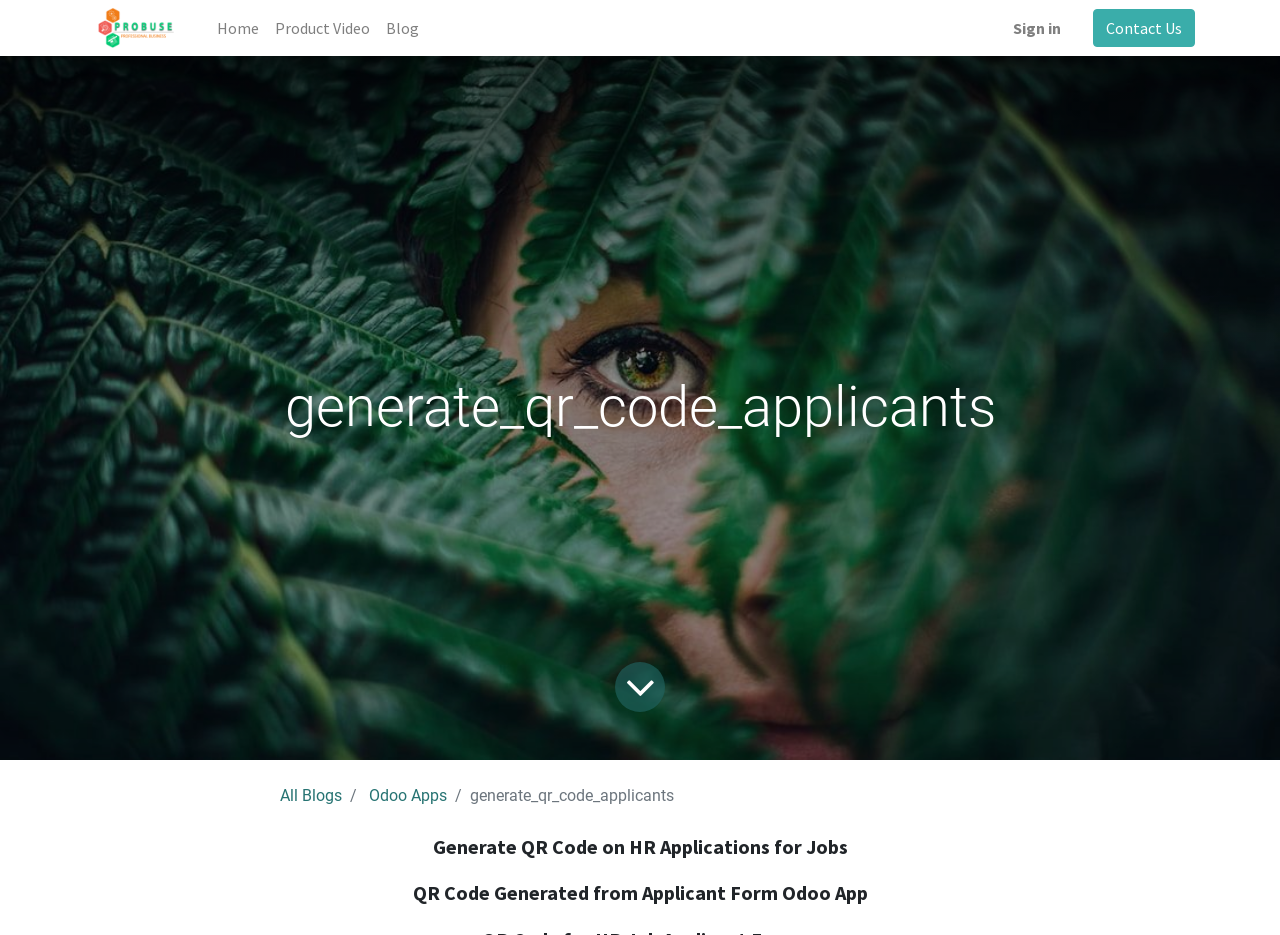Please identify the bounding box coordinates of the region to click in order to complete the given instruction: "Go to Home page". The coordinates should be four float numbers between 0 and 1, i.e., [left, top, right, bottom].

[0.163, 0.009, 0.209, 0.051]